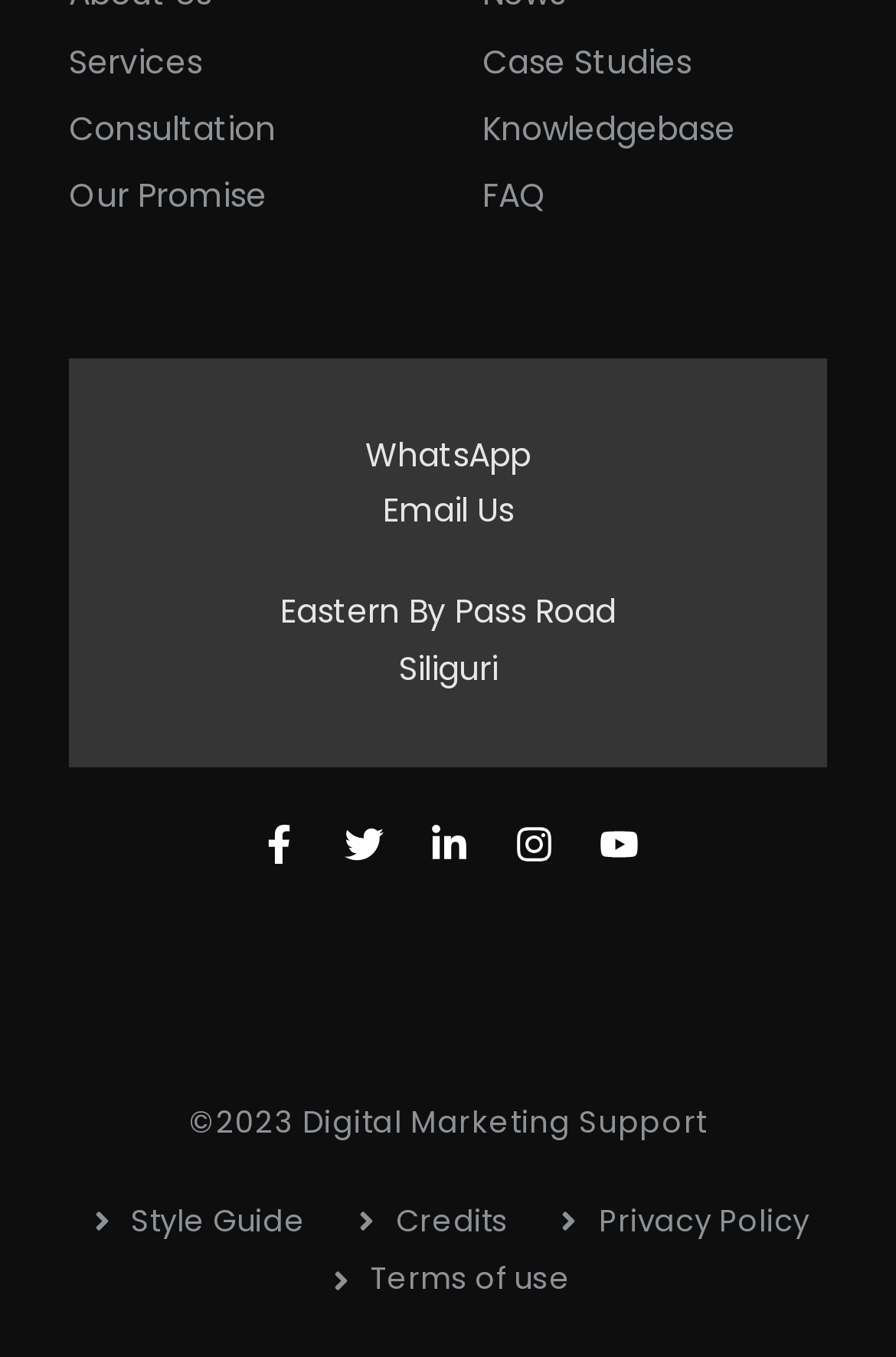How many links are in the top navigation bar? Using the information from the screenshot, answer with a single word or phrase.

6